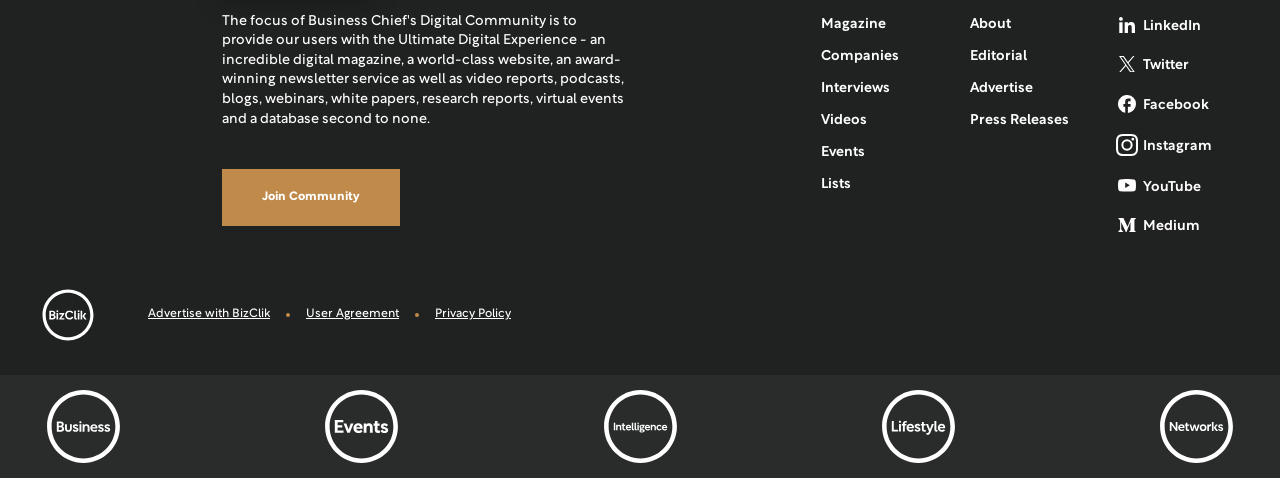What is the main action on this webpage?
Based on the image, please offer an in-depth response to the question.

The main action on this webpage is to 'Join Community' as indicated by the prominent button with the text 'Join Community' located at the top left of the webpage.